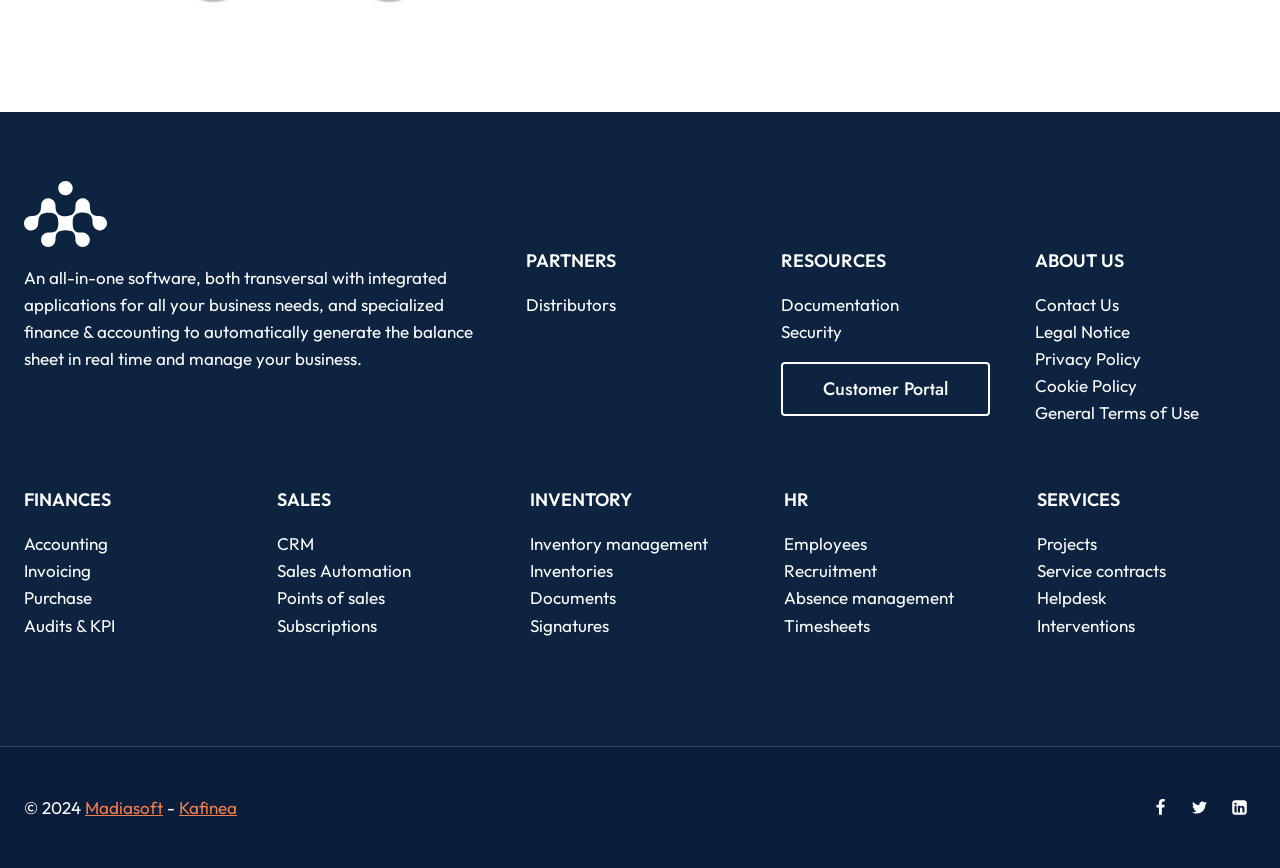What is the last link under the 'ABOUT US' section?
Based on the image, provide your answer in one word or phrase.

General Terms of Use